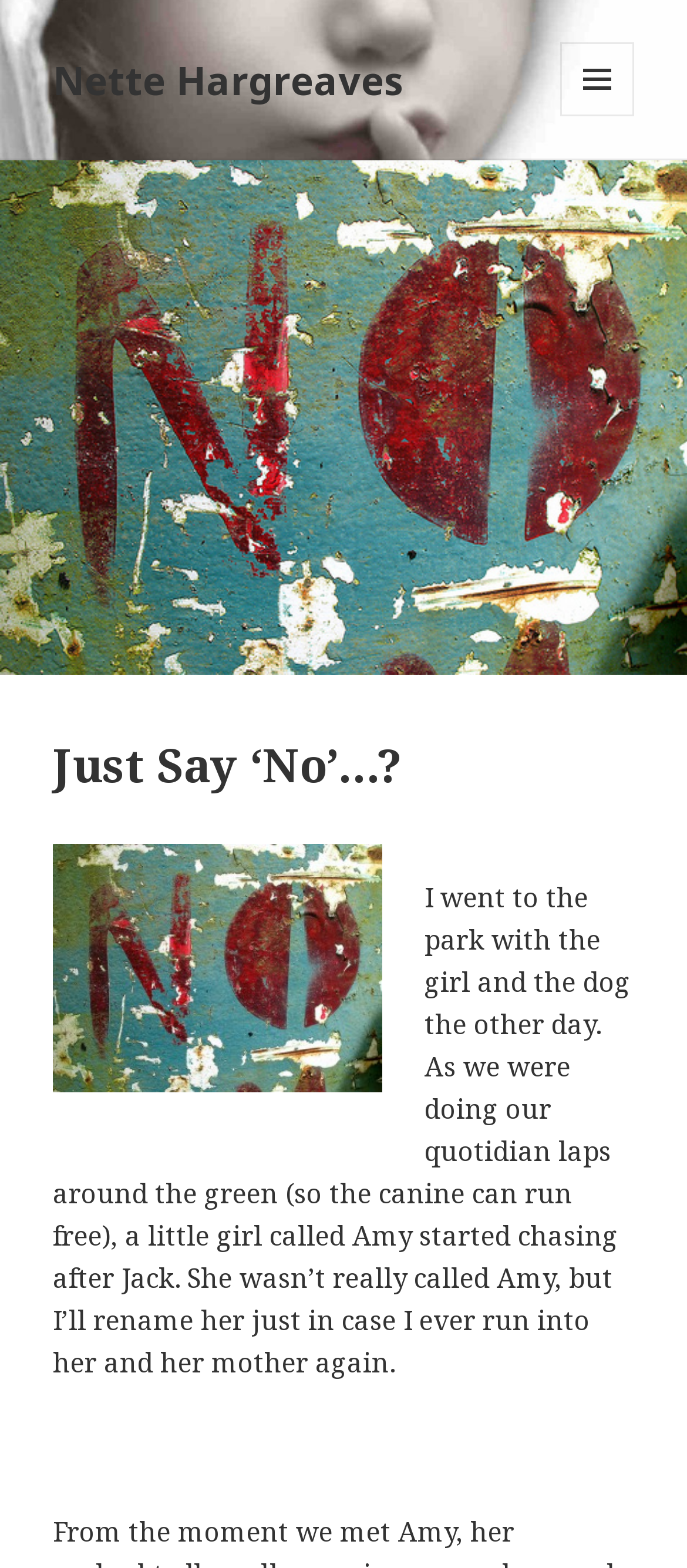What is the girl doing in the park?
Please utilize the information in the image to give a detailed response to the question.

According to the text, a little girl, referred to as Amy, started chasing after Jack, which is likely the dog mentioned in the text, while they were at the park.